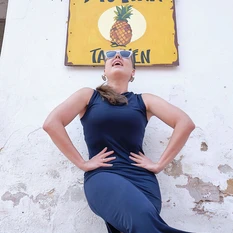What is written on the sign behind the woman? Please answer the question using a single word or phrase based on the image.

TACOS